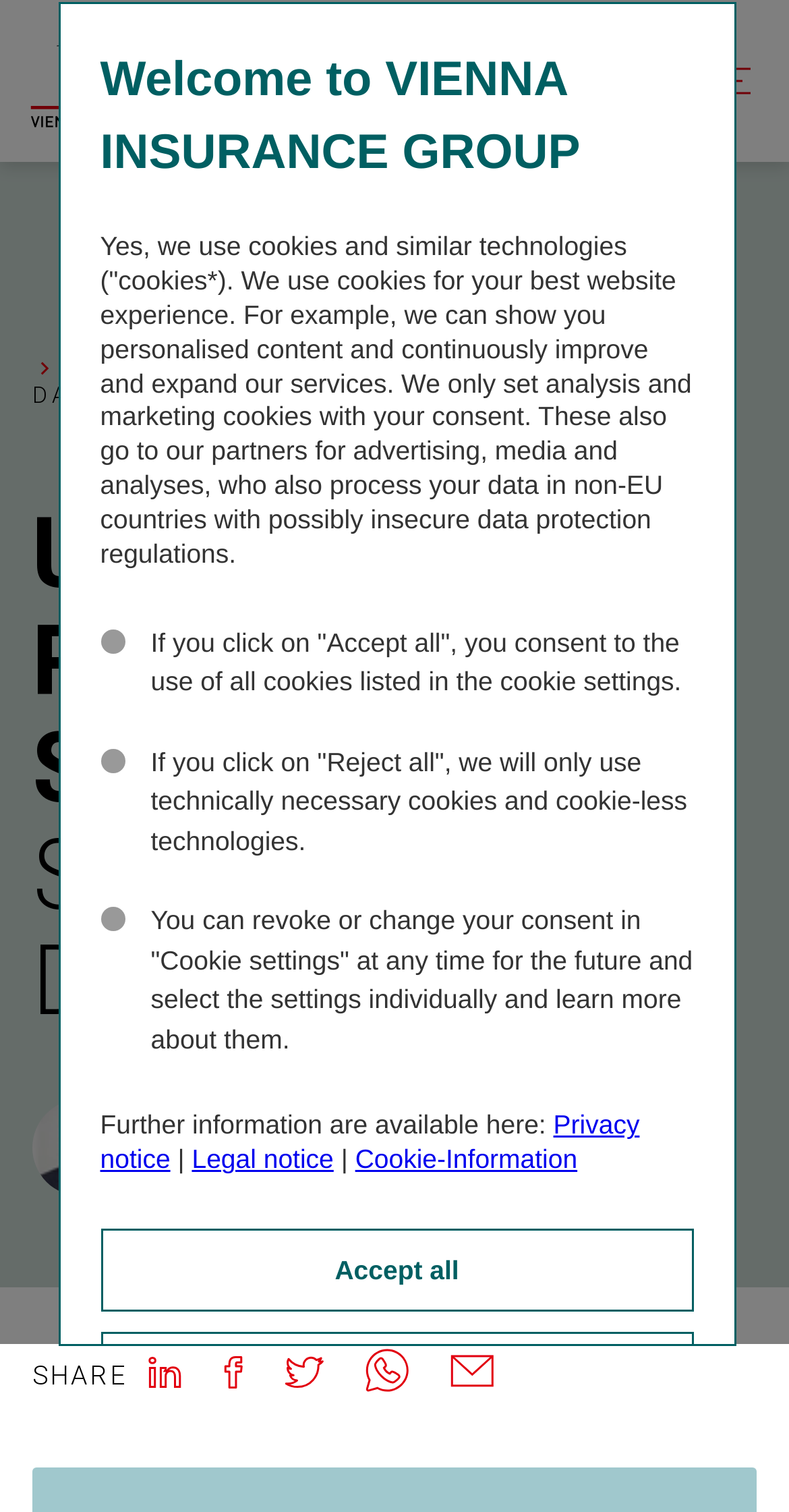Please identify the bounding box coordinates of the element that needs to be clicked to execute the following command: "Click the mobile menu". Provide the bounding box using four float numbers between 0 and 1, formatted as [left, top, right, bottom].

[0.882, 0.037, 0.974, 0.07]